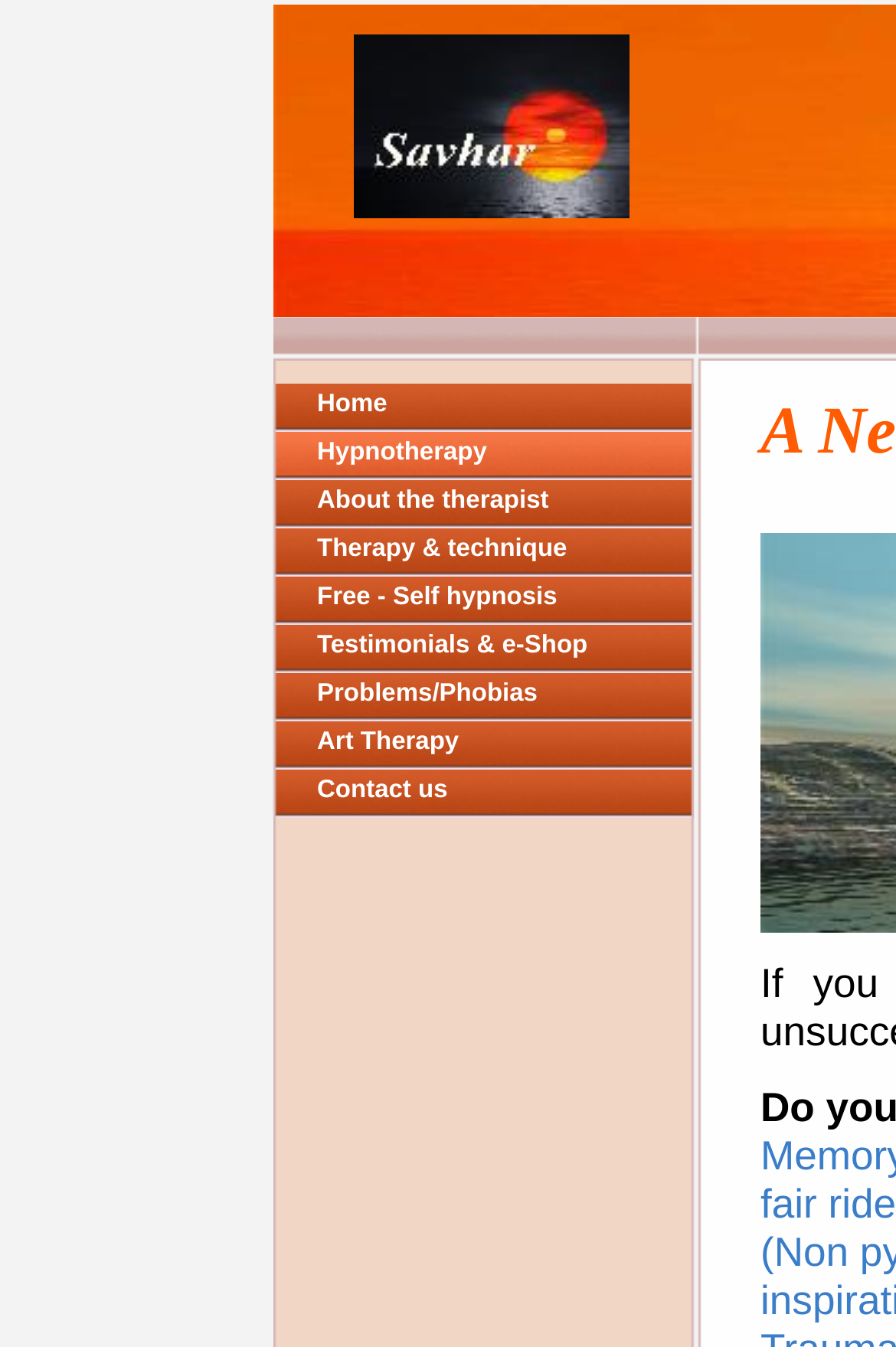Give a detailed explanation of the elements present on the webpage.

The webpage is about hypnotherapy, specifically the services offered by Savhar, a part of the www.keeplooking.com company. At the top of the page, there is a horizontal navigation menu with 9 links: Home, Hypnotherapy, About the therapist, Therapy & technique, Free - Self hypnosis, Testimonials & e-Shop, Problems/Phobias, Art Therapy, and Contact us. These links are aligned vertically, with Home at the top and Contact us at the bottom.

On the left side of the page, there is a prominent link with no text, which may be a logo or an icon. Below this link, there is a brief phrase "If\xa0" which seems to be an incomplete sentence or a title.

The overall structure of the page suggests that it is a main page or a landing page for the Savhar hypnotherapy services, providing easy access to various sections of the website through the navigation menu.